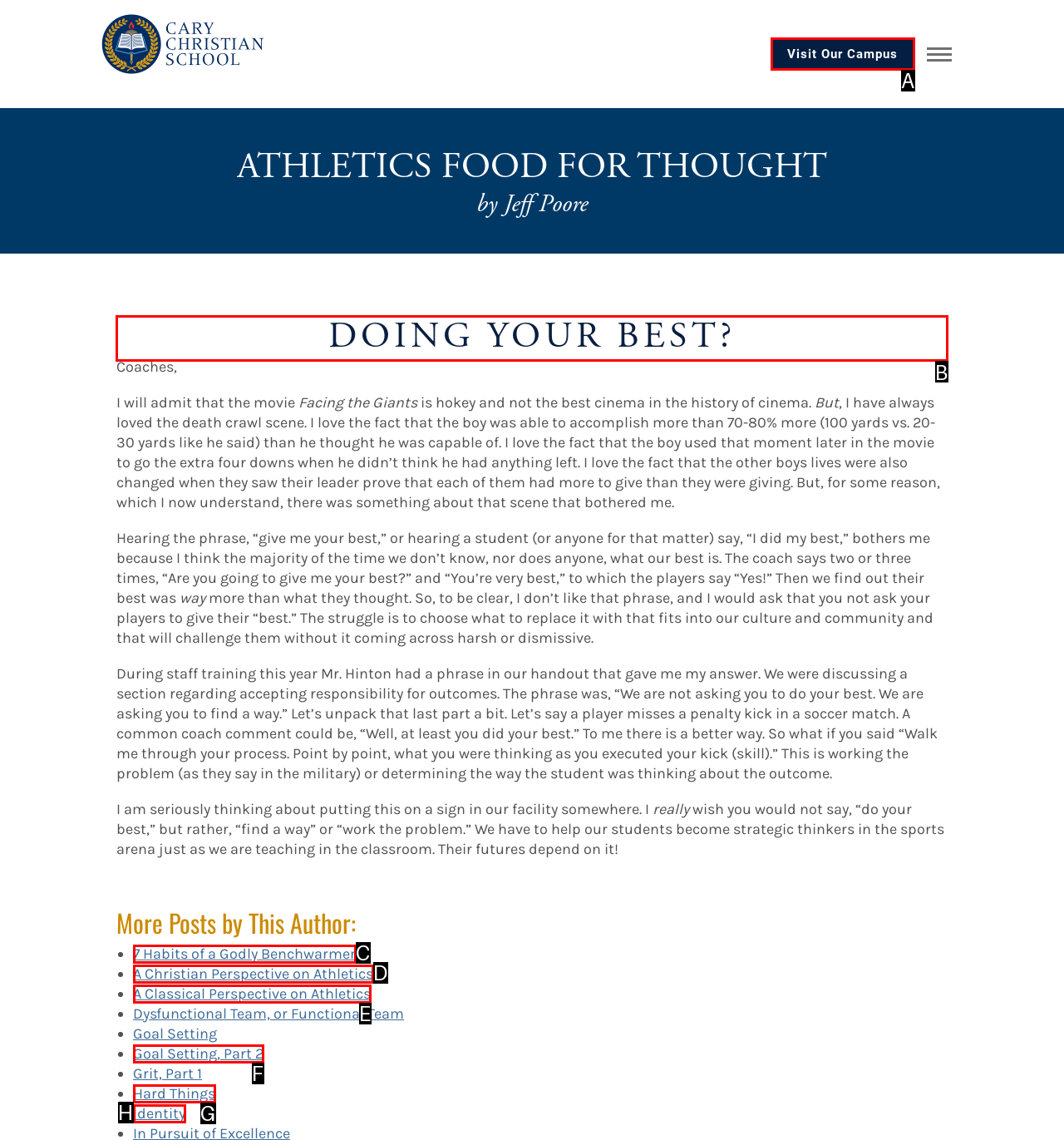Identify the correct UI element to click for the following task: Read the article 'DOING YOUR BEST?' Choose the option's letter based on the given choices.

B